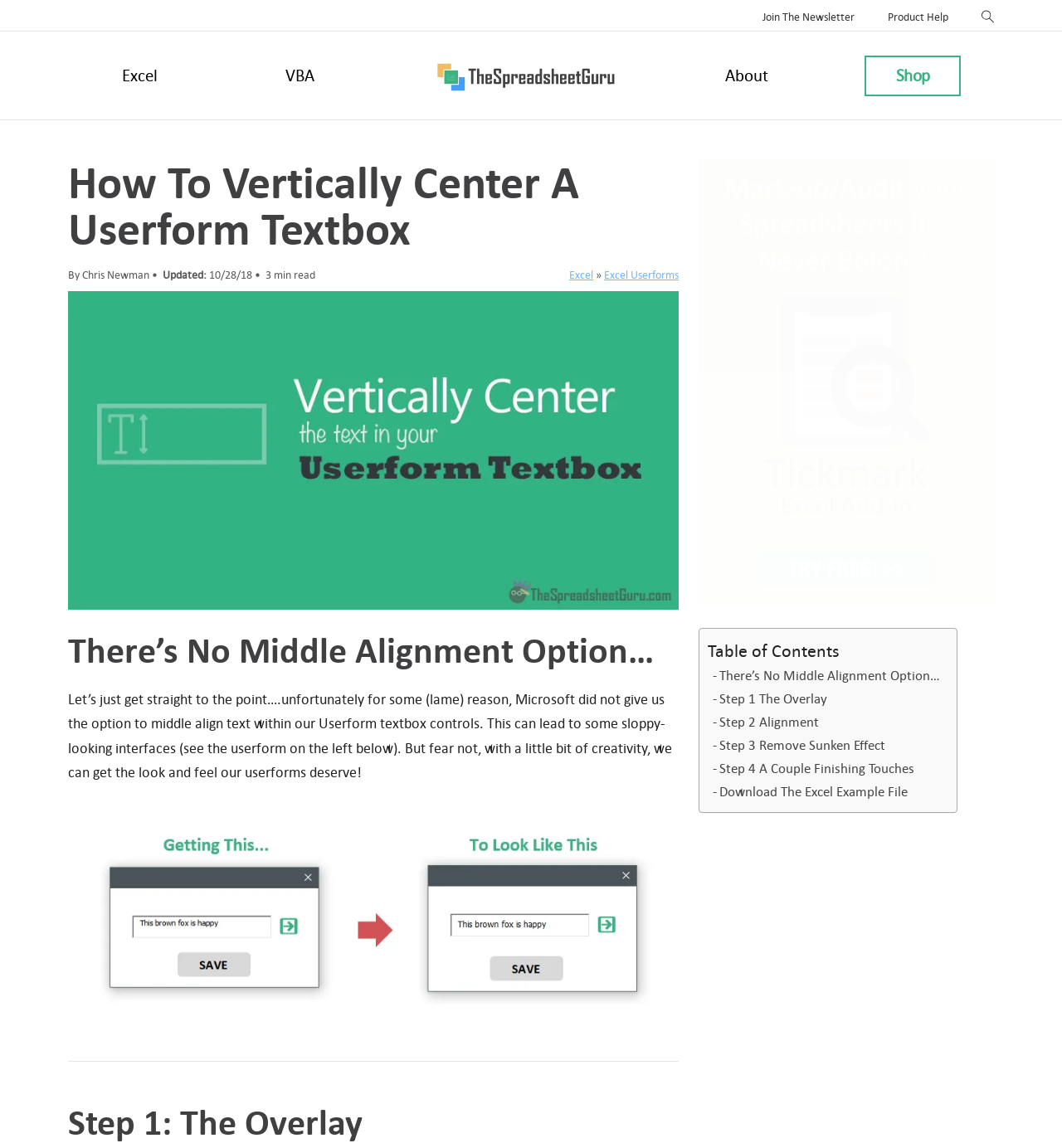Please locate the clickable area by providing the bounding box coordinates to follow this instruction: "Read about Excel".

[0.115, 0.057, 0.149, 0.075]